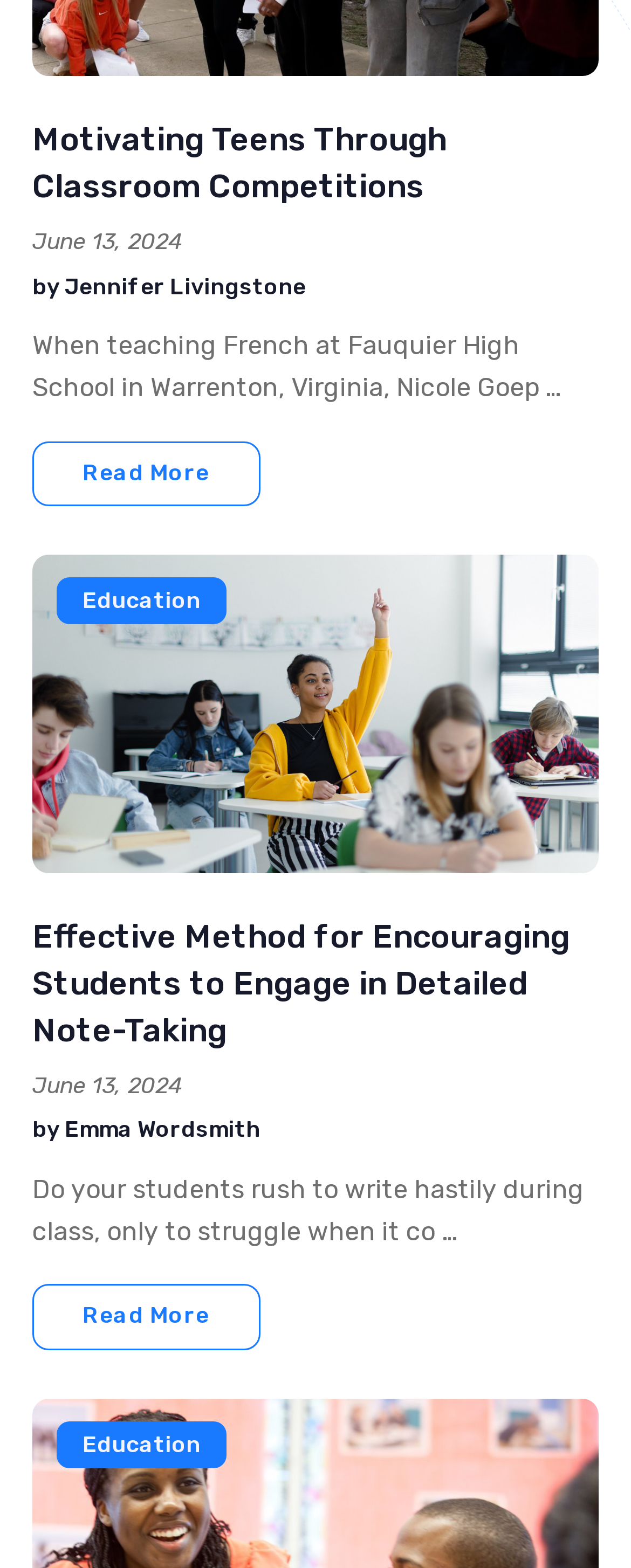Find the bounding box coordinates of the clickable area that will achieve the following instruction: "Read more about the teaching experience".

[0.051, 0.281, 0.412, 0.323]